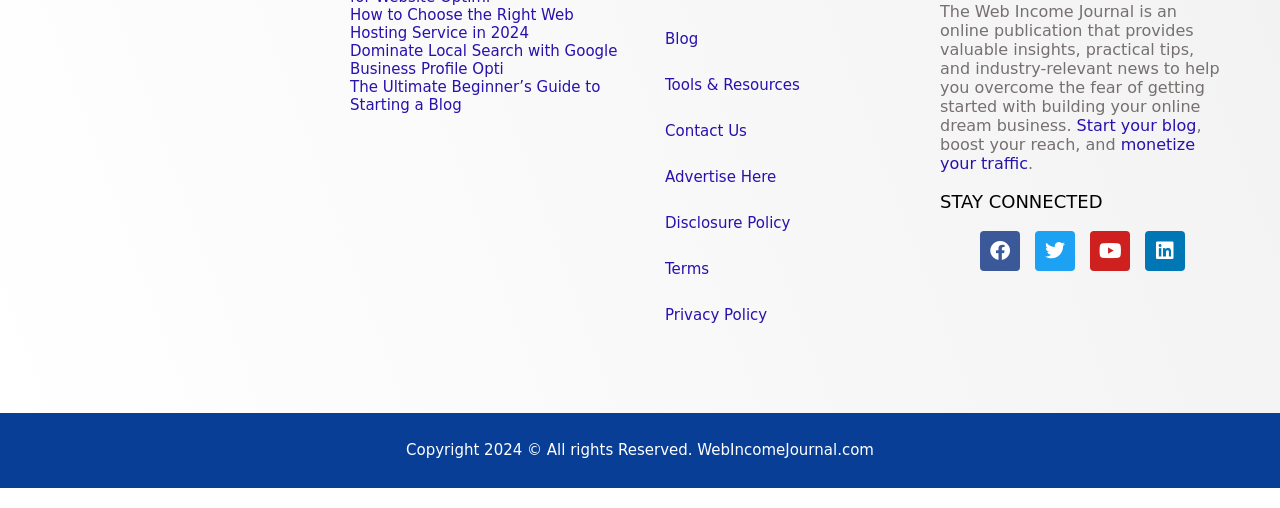Extract the bounding box coordinates of the UI element described: "Advertise Here". Provide the coordinates in the format [left, top, right, bottom] with values ranging from 0 to 1.

[0.504, 0.303, 0.727, 0.393]